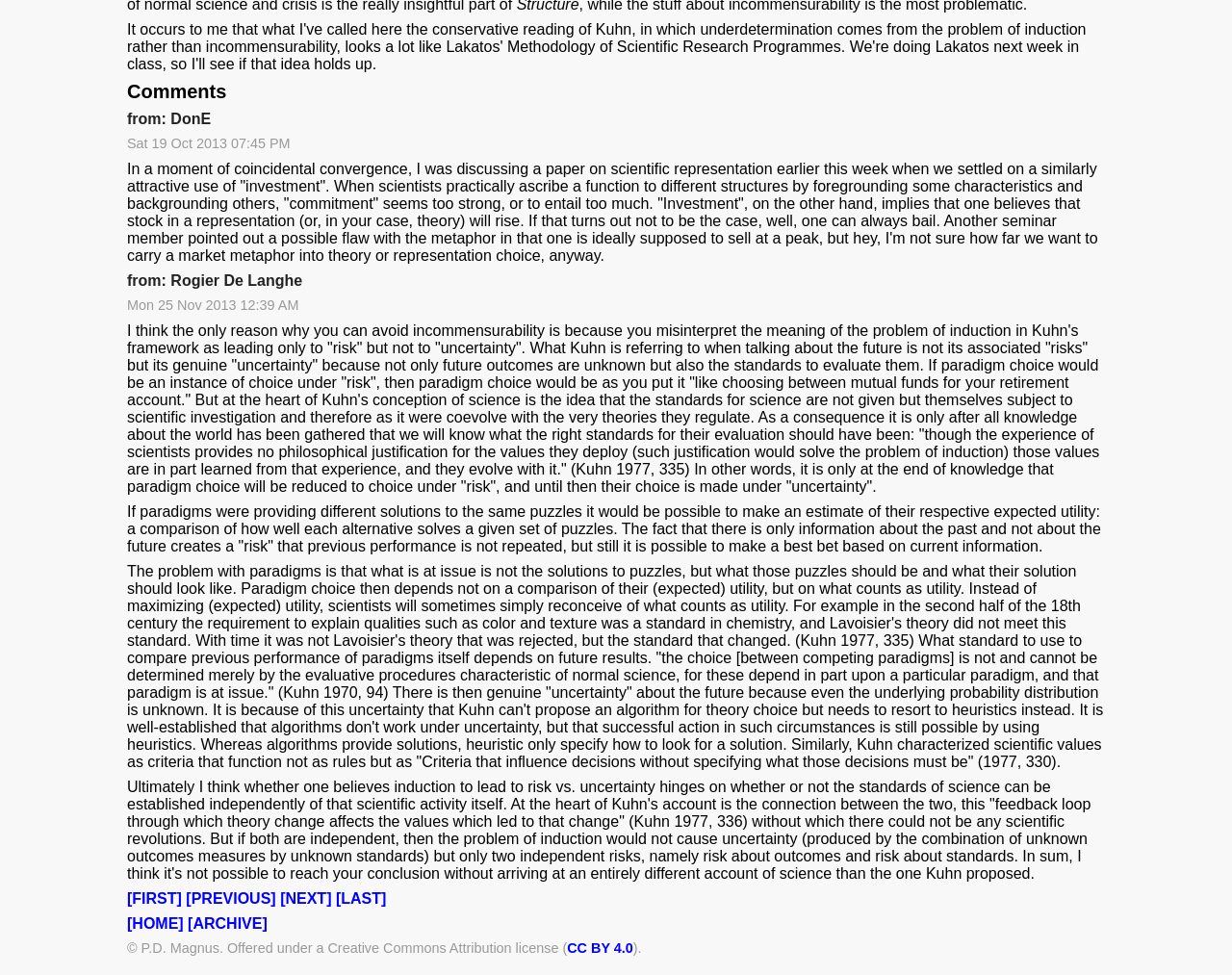Can you find the bounding box coordinates for the UI element given this description: "CC BY 4.0"? Provide the coordinates as four float numbers between 0 and 1: [left, top, right, bottom].

[0.46, 0.964, 0.514, 0.98]